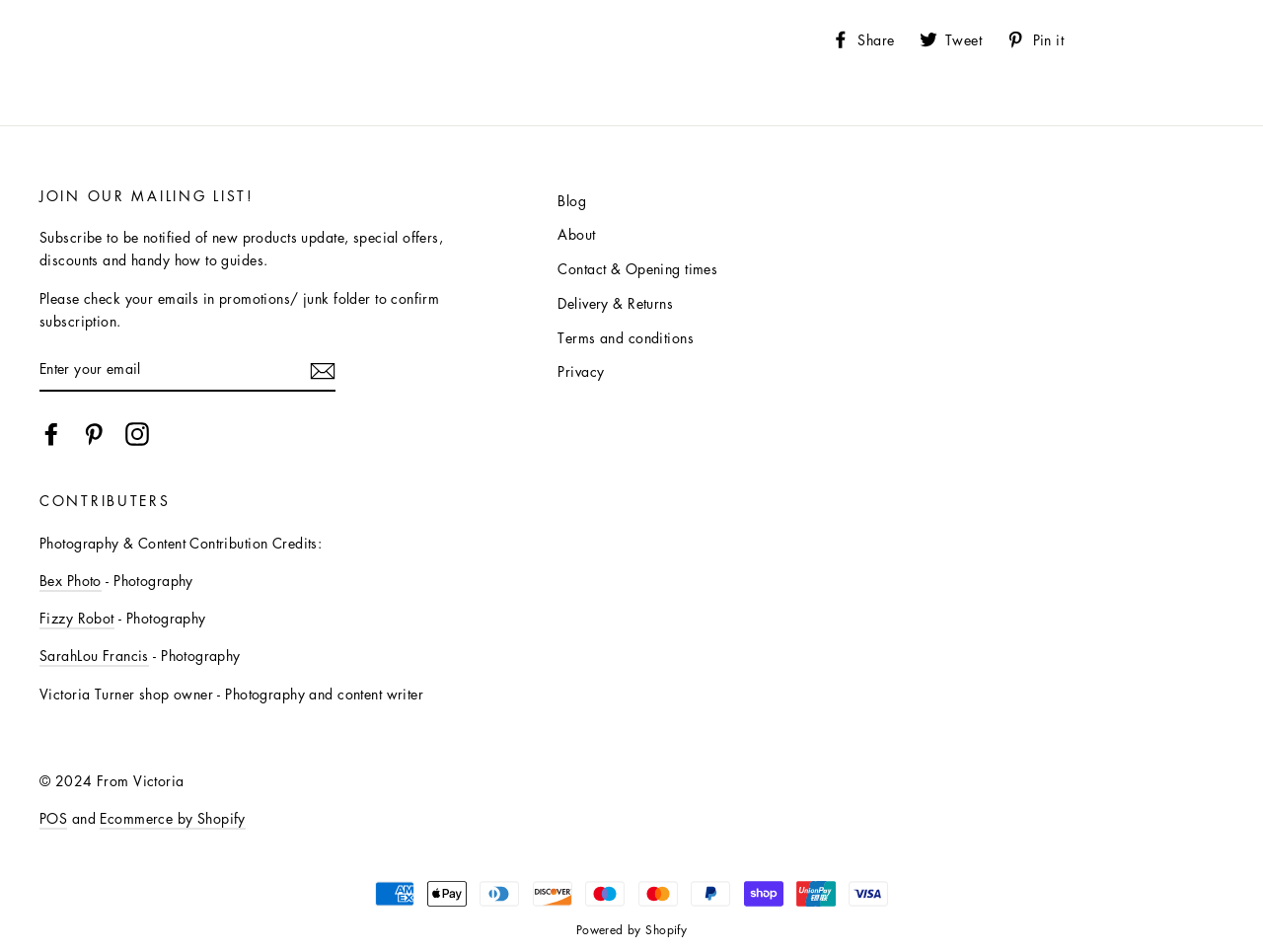Provide a brief response in the form of a single word or phrase:
How many payment methods are accepted?

11